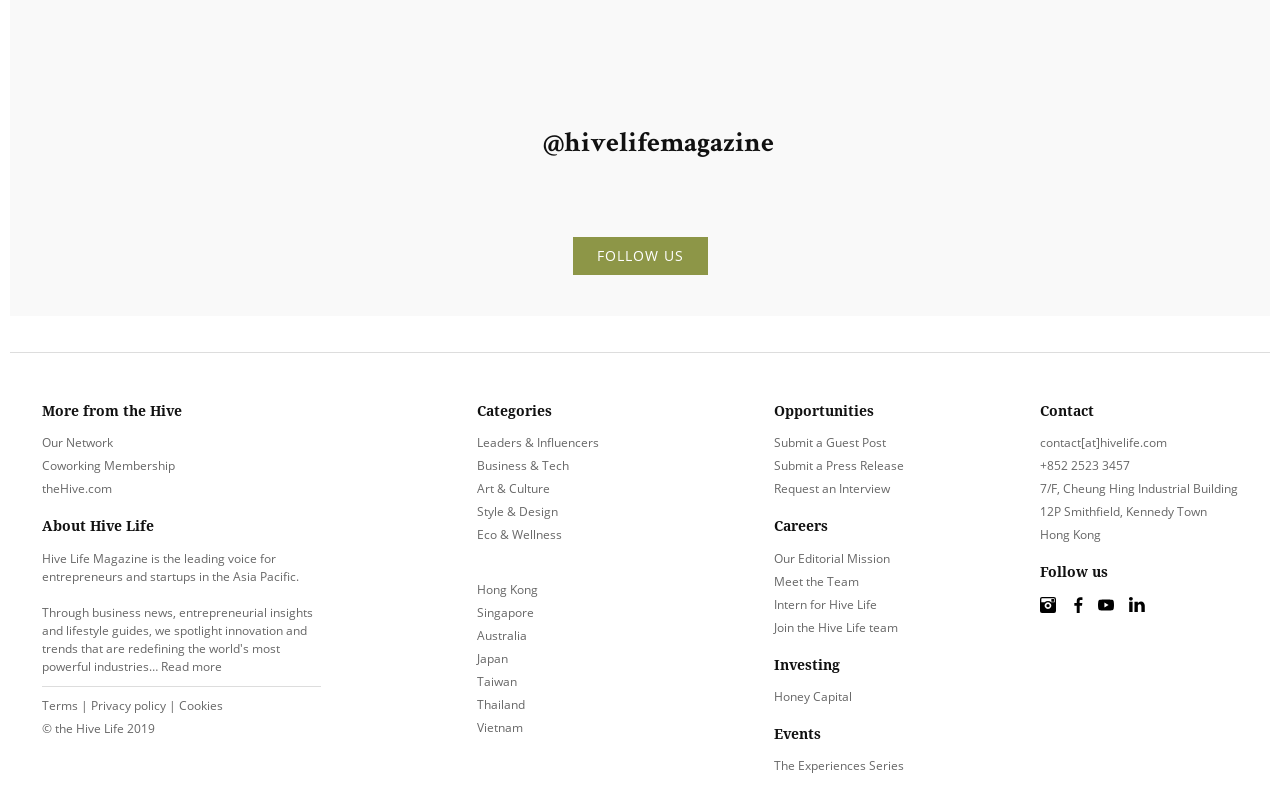Based on the image, give a detailed response to the question: How can I contact Hive Life?

The contact information can be found in the section with the heading 'Contact'. There is a link with the email address 'contact[at]hivelife.com' which can be used to contact Hive Life.